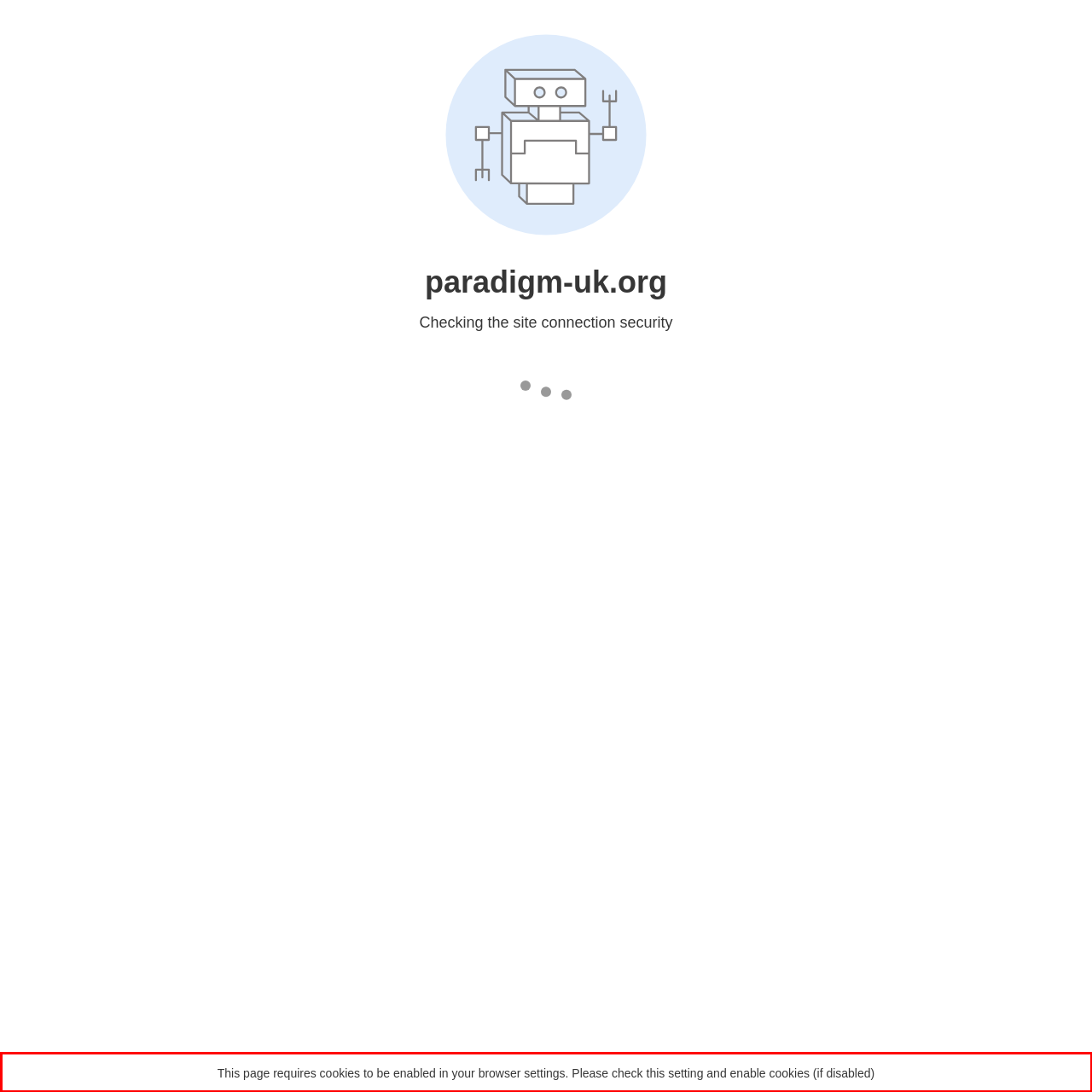Look at the webpage screenshot and recognize the text inside the red bounding box.

This page requires cookies to be enabled in your browser settings. Please check this setting and enable cookies (if disabled)